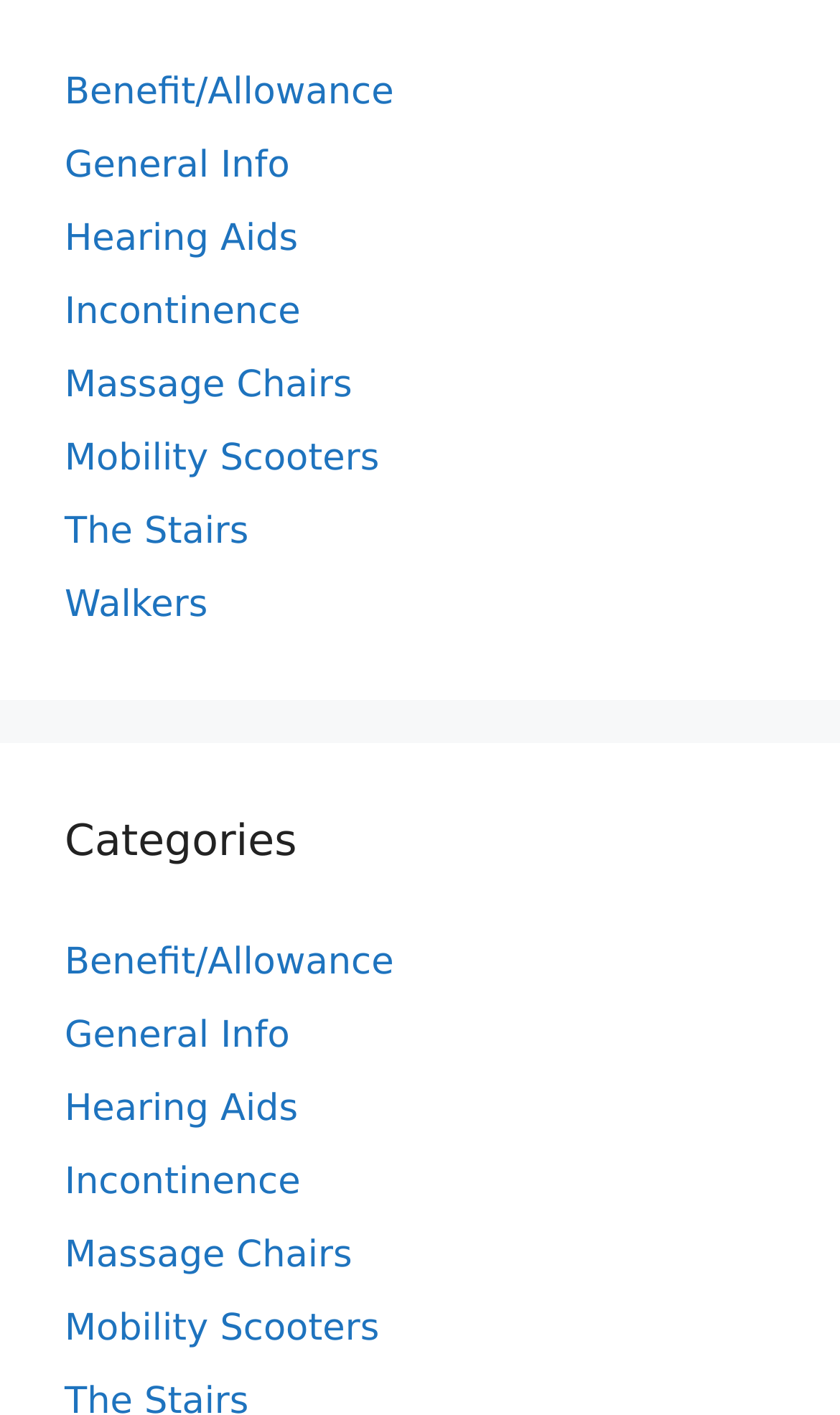Is the 'Categories' heading at the top of the webpage?
Give a one-word or short-phrase answer derived from the screenshot.

No